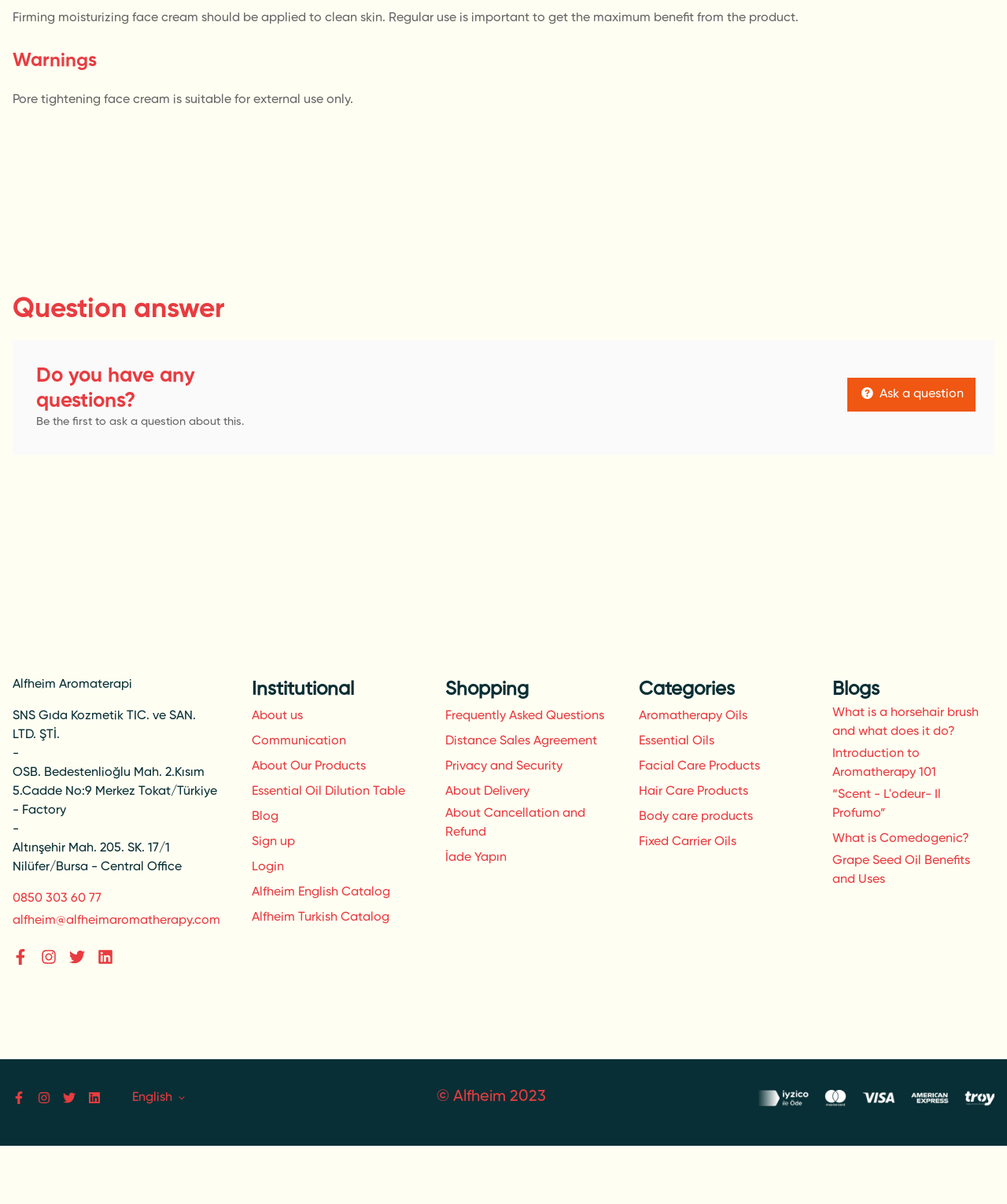Please identify the bounding box coordinates of the clickable region that I should interact with to perform the following instruction: "Switch to English". The coordinates should be expressed as four float numbers between 0 and 1, i.e., [left, top, right, bottom].

[0.131, 0.865, 0.171, 0.876]